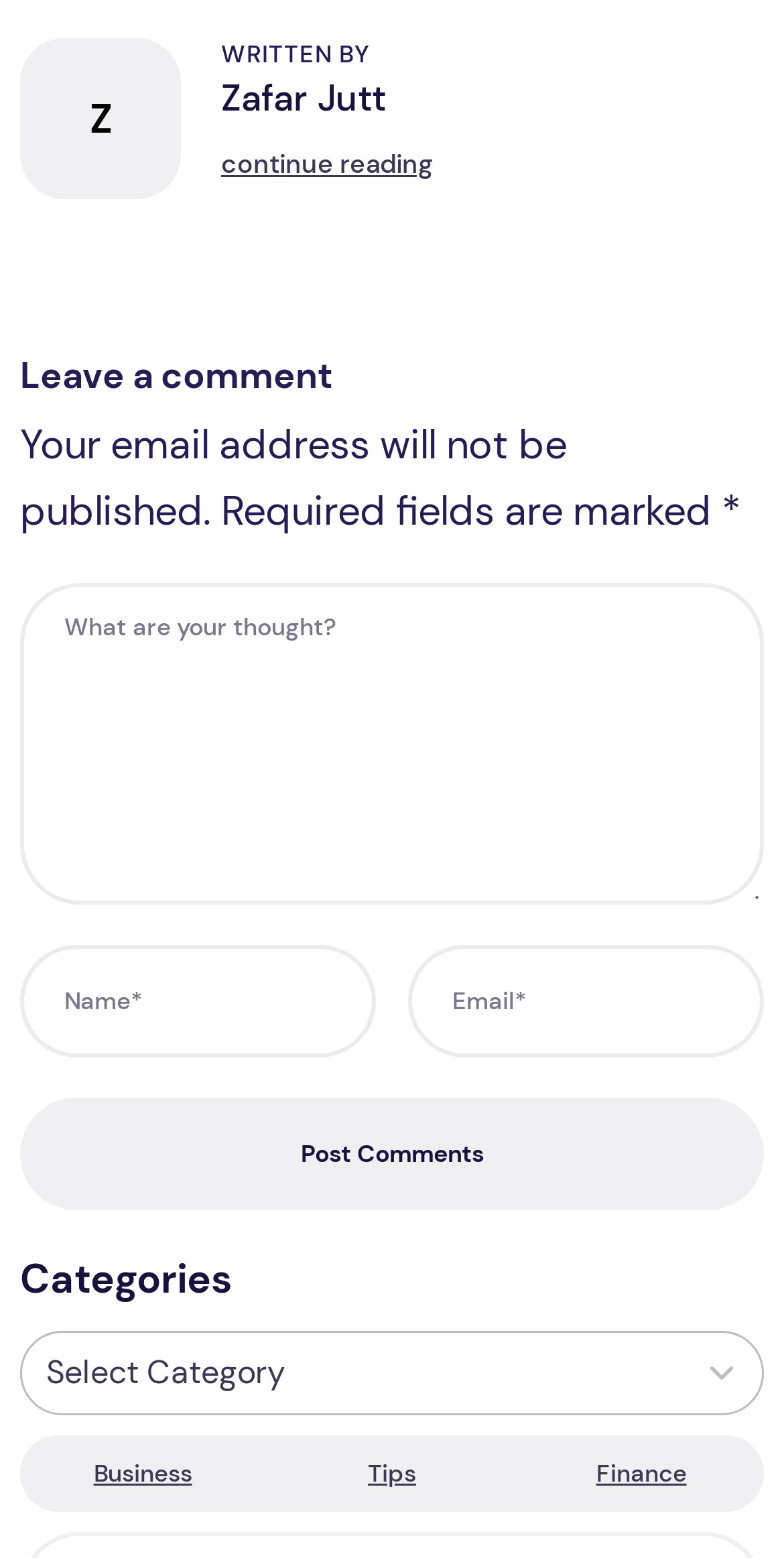What is the label of the first text box?
Relying on the image, give a concise answer in one word or a brief phrase.

What are your thoughts?